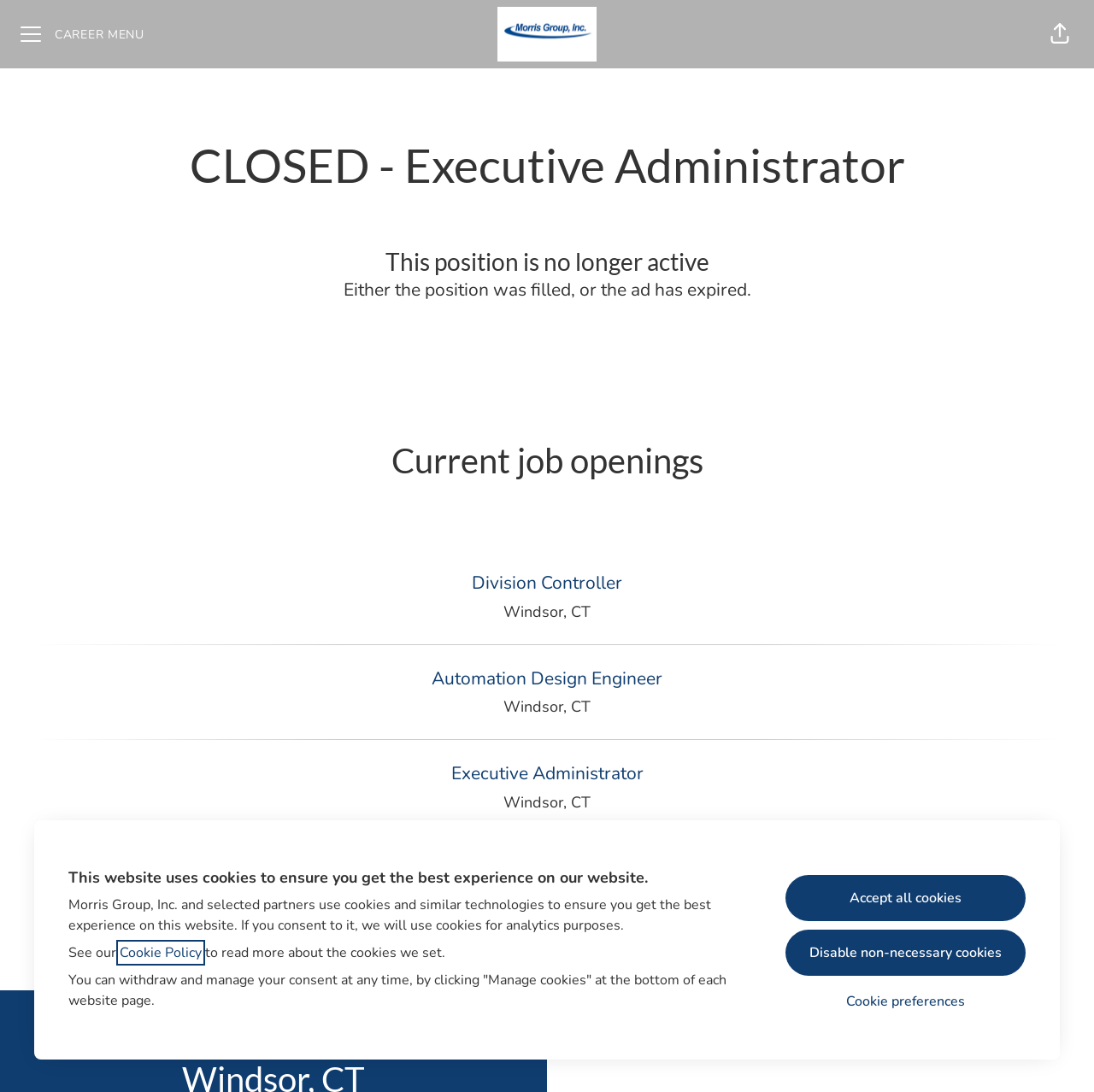How many job openings are listed on this page?
Using the image as a reference, give an elaborate response to the question.

There are three job openings listed on this page, including 'Division Controller Windsor, CT', 'Automation Design Engineer Windsor, CT', and 'Executive Administrator Windsor, CT'.